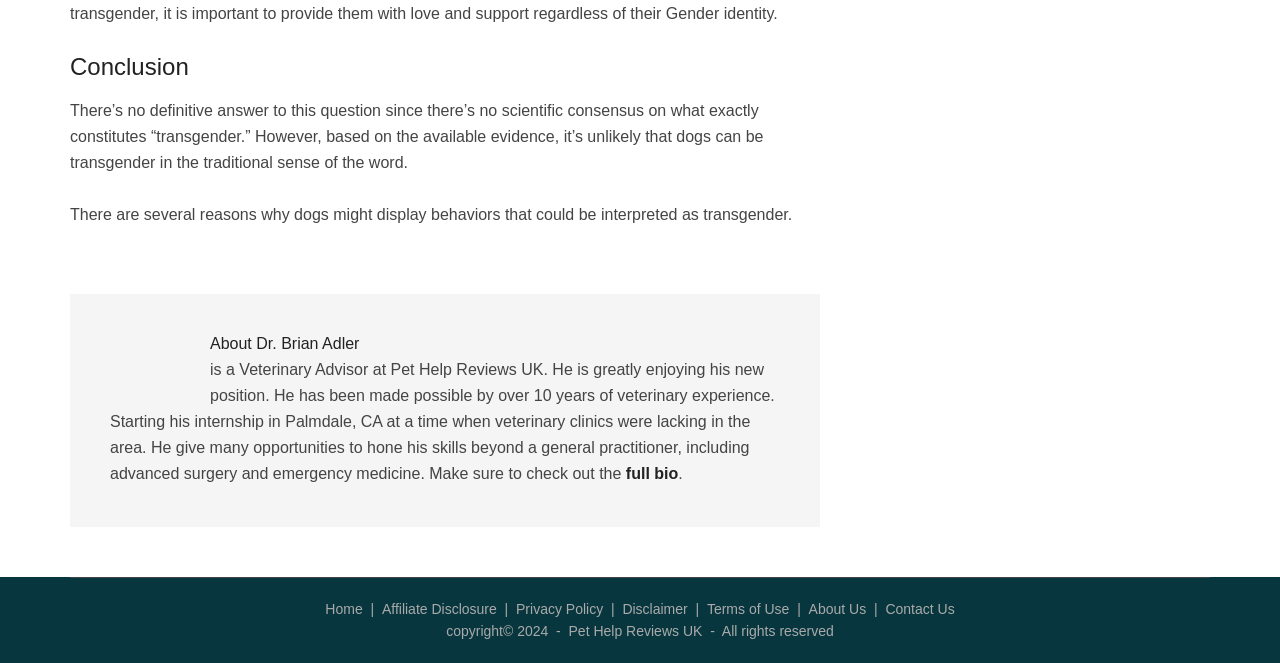Please mark the bounding box coordinates of the area that should be clicked to carry out the instruction: "learn more about Dr. Brian Adler".

[0.086, 0.503, 0.609, 0.532]